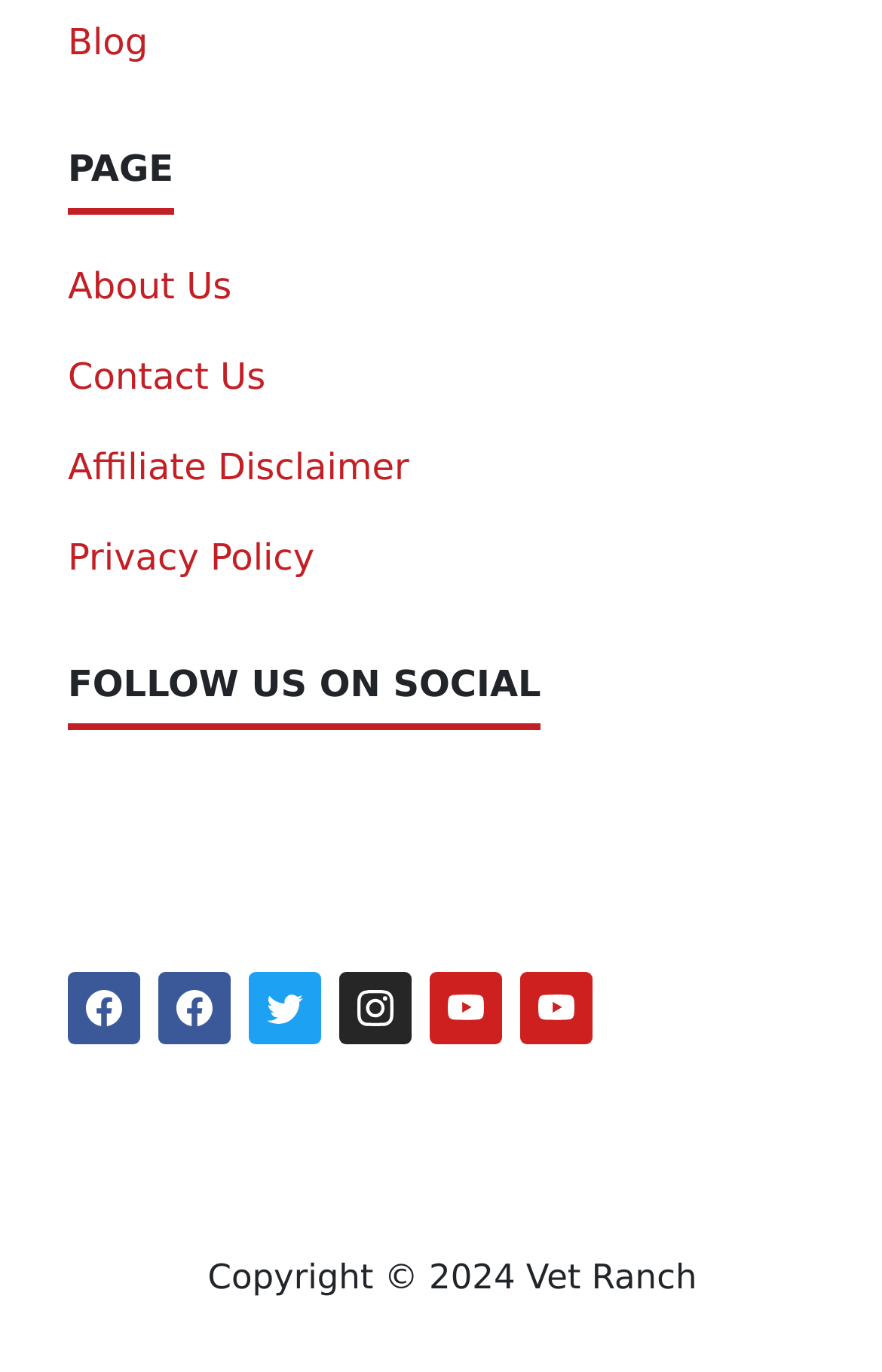Please specify the bounding box coordinates for the clickable region that will help you carry out the instruction: "Read the 'Affiliate Disclaimer'".

[0.077, 0.324, 0.464, 0.355]